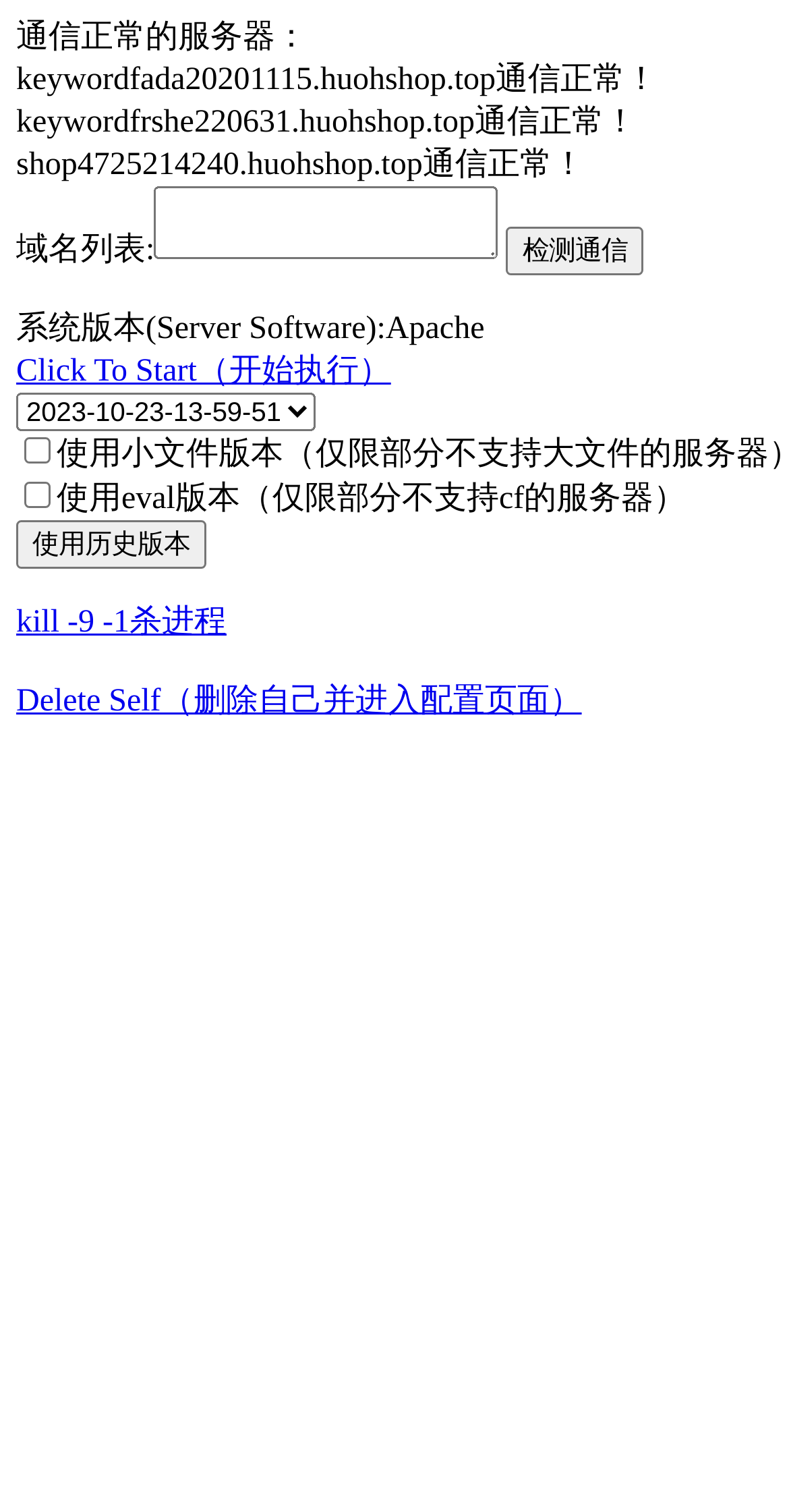Illustrate the webpage with a detailed description.

This webpage appears to be a server management page. At the top, there are three lines of text indicating the status of different servers, with their domain names and a message "通信正常！" (meaning "Communication normal!"). 

Below these lines, there is a label "域名列表:" (meaning "Domain name list:") followed by a text box and a button labeled "检测通信" (meaning "Detect communication"). 

Further down, there is a line of text displaying the system version, which is Apache. Next to it, there is a link labeled "Click To Start（开始执行）" (meaning "Click to start (execute)"). 

Below this link, there is a combo box and two checkboxes. The first checkbox is labeled "使用小文件版本（仅限部分不支持大文件的服务器）" (meaning "Use small file version (only for servers that do not support large files)"), and the second checkbox is labeled "使用eval版本（仅限部分不支持cf的服务器）" (meaning "Use eval version (only for servers that do not support CF)"). 

There are two buttons, one labeled "使用历史版本" (meaning "Use historical version") and the other labeled "kill -9 -1杀进程" (meaning "Kill process -9 -1"). 

Finally, there is a link labeled "Delete Self（删除自己并进入配置页面）" (meaning "Delete self and enter configuration page").